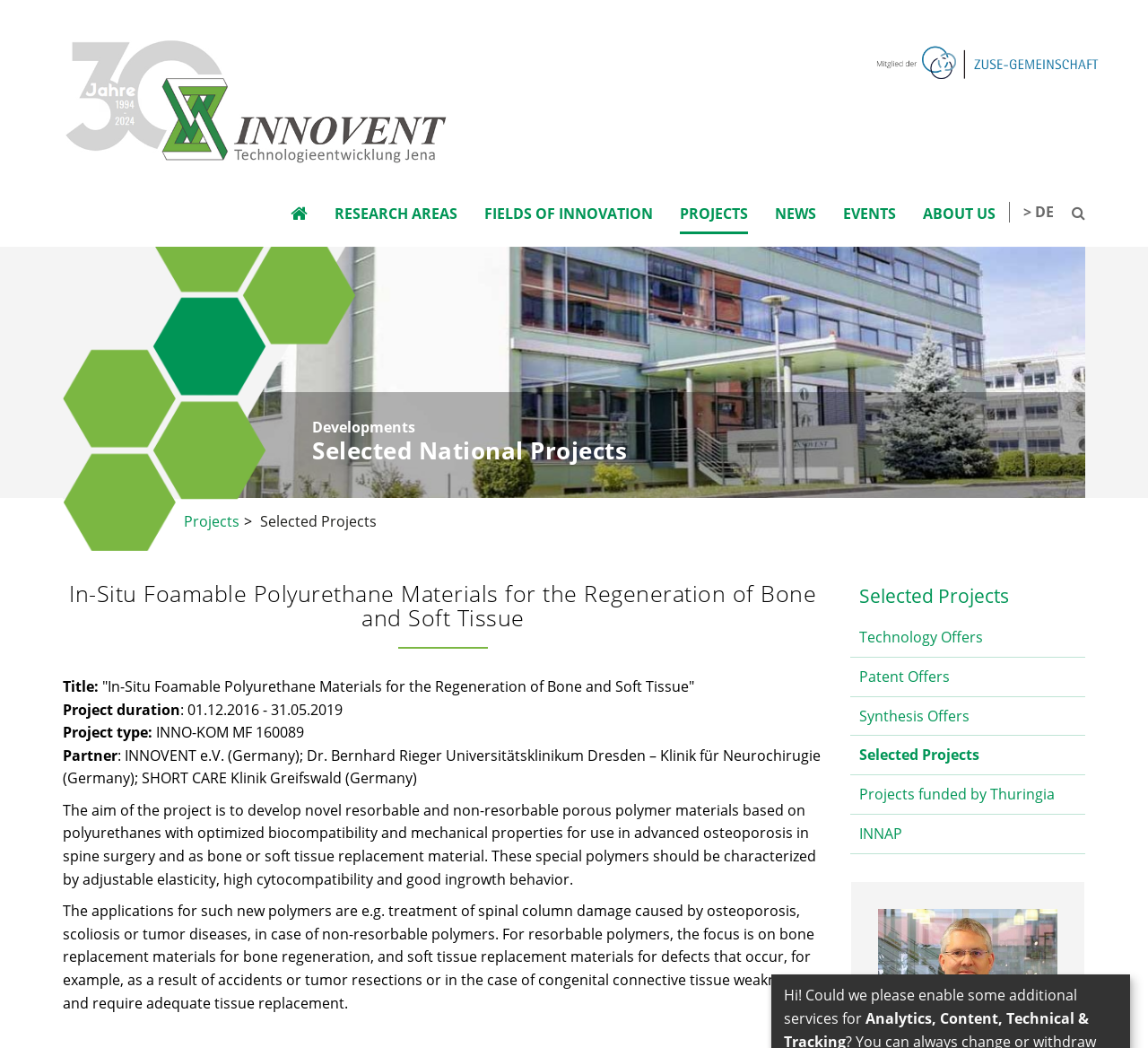For the given element description Events, determine the bounding box coordinates of the UI element. The coordinates should follow the format (top-left x, top-left y, bottom-right x, bottom-right y) and be within the range of 0 to 1.

[0.723, 0.191, 0.792, 0.217]